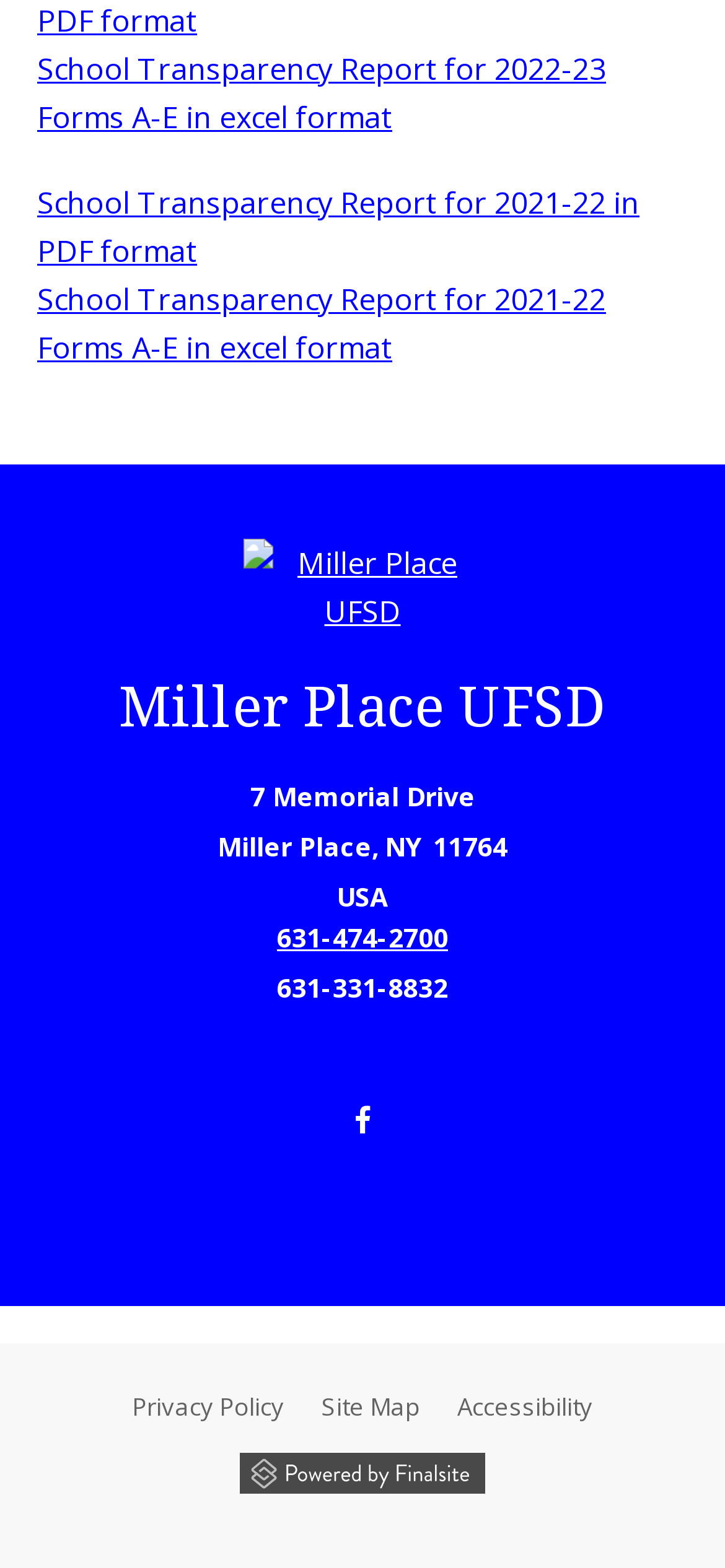Find the bounding box coordinates for the element described here: "Facebook(opens in new window/tab)".

[0.449, 0.691, 0.551, 0.738]